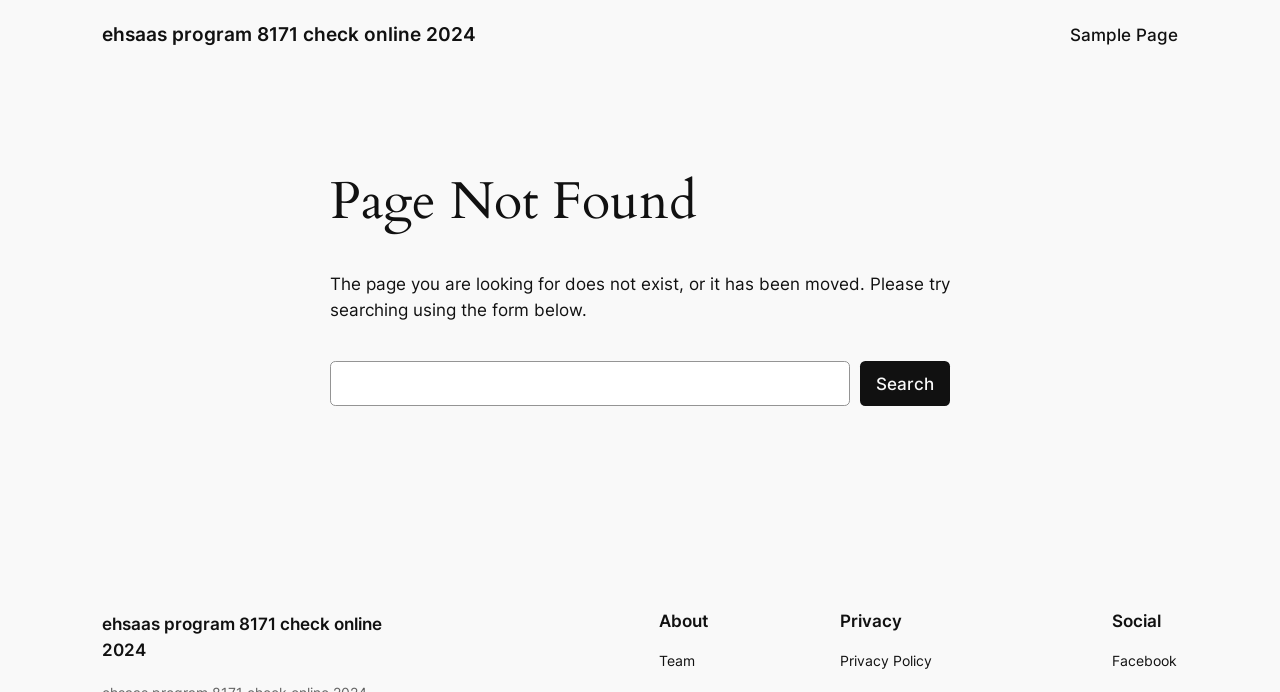Please identify the bounding box coordinates of the clickable element to fulfill the following instruction: "check About". The coordinates should be four float numbers between 0 and 1, i.e., [left, top, right, bottom].

[0.515, 0.883, 0.555, 0.912]